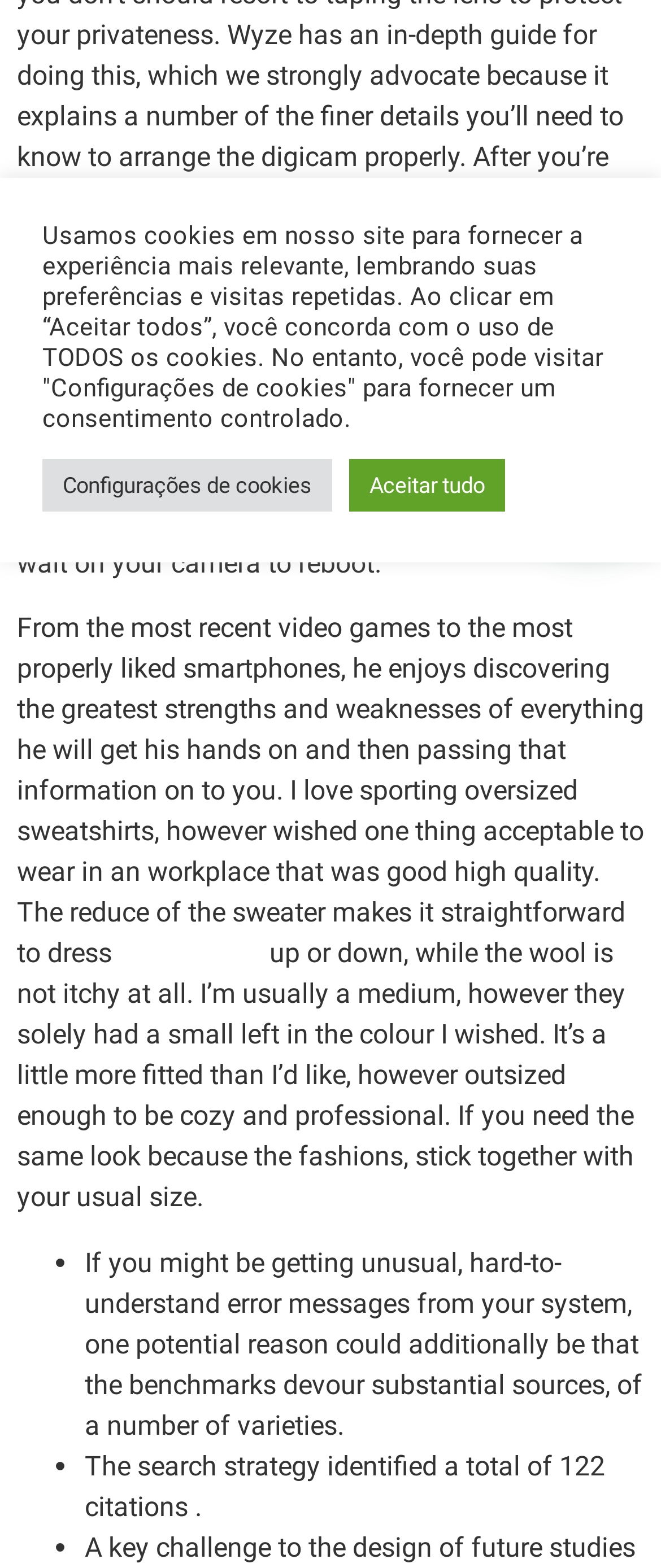From the given element description: "wwwcam4 com", find the bounding box for the UI element. Provide the coordinates as four float numbers between 0 and 1, in the order [left, top, right, bottom].

[0.179, 0.602, 0.397, 0.617]